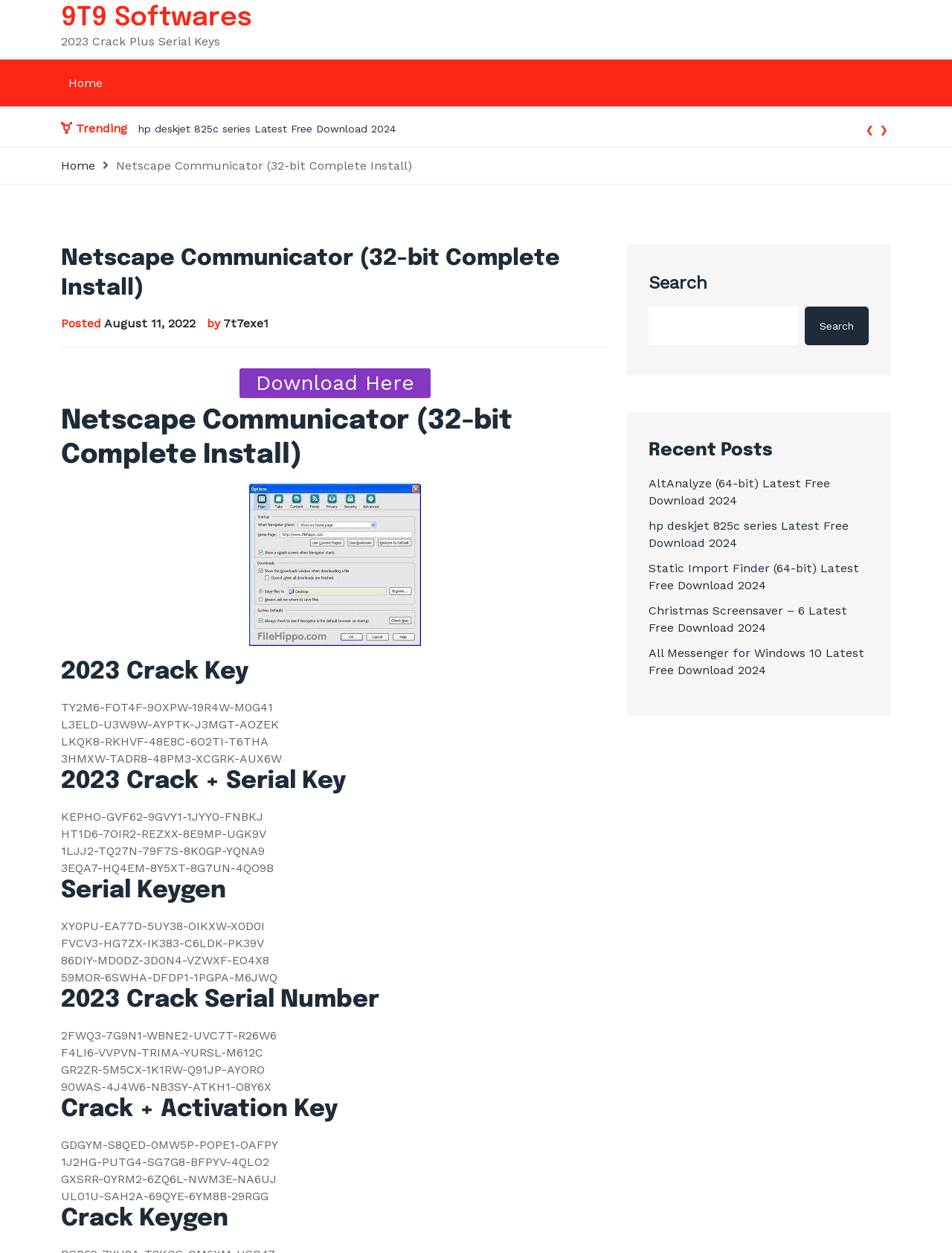Create a detailed description of the webpage's content and layout.

This webpage appears to be a software download page, specifically for Netscape Communicator (32-bit Complete Install) 2023 Crack Plus Serial Keys. At the top, there is a heading "9T9 Softwares" with a link to the same. Below this, there is a static text "2023 Crack Plus Serial Keys".

On the top-right corner, there are navigation links "Home" and "Previous" and "Next" buttons. Below these, there is a heading "Netscape Communicator (32-bit Complete Install)" with a description "Posted August 11, 2022 by 7t7exe1". 

To the right of this, there is a "Download Here" button. Below this, there is an image of Netscape Communicator (32-bit Complete Install). 

The main content of the page is divided into sections, each with a heading. The sections include "2023 Crack Key", "2023 Crack + Serial Key", "Serial Keygen", "2023 Crack Serial Number", "Crack + Activation Key", and "Crack Keygen". Each section contains several static text elements, presumably containing crack keys or serial numbers.

On the right side of the page, there is a search bar with a "Search" button. Below this, there is a heading "Recent Posts" with links to other software download pages, including AltAnalyze, hp deskjet 825c series, Static Import Finder, Christmas Screensaver, and All Messenger for Windows 10.